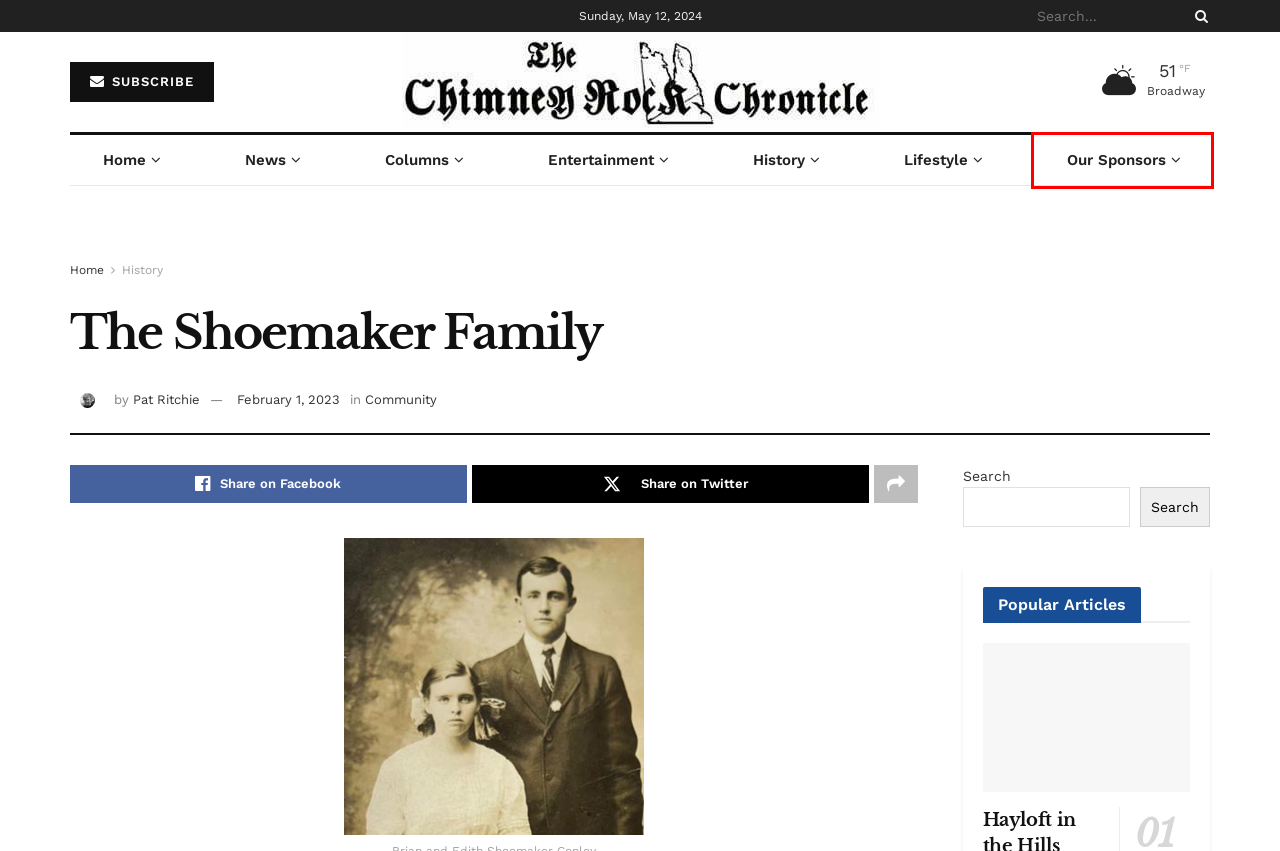Examine the screenshot of a webpage with a red bounding box around a specific UI element. Identify which webpage description best matches the new webpage that appears after clicking the element in the red bounding box. Here are the candidates:
A. Community – The Chimney Rock Chronicle
B. News – The Chimney Rock Chronicle
C. The Chimney Rock Chronicle – Shenandoah Valley Local Lore & News
D. Lifestyle – The Chimney Rock Chronicle
E. Thank you to our Sponsors! – The Chimney Rock Chronicle
F. History – The Chimney Rock Chronicle
G. Entertainment – The Chimney Rock Chronicle
H. Pat Ritchie – The Chimney Rock Chronicle

E